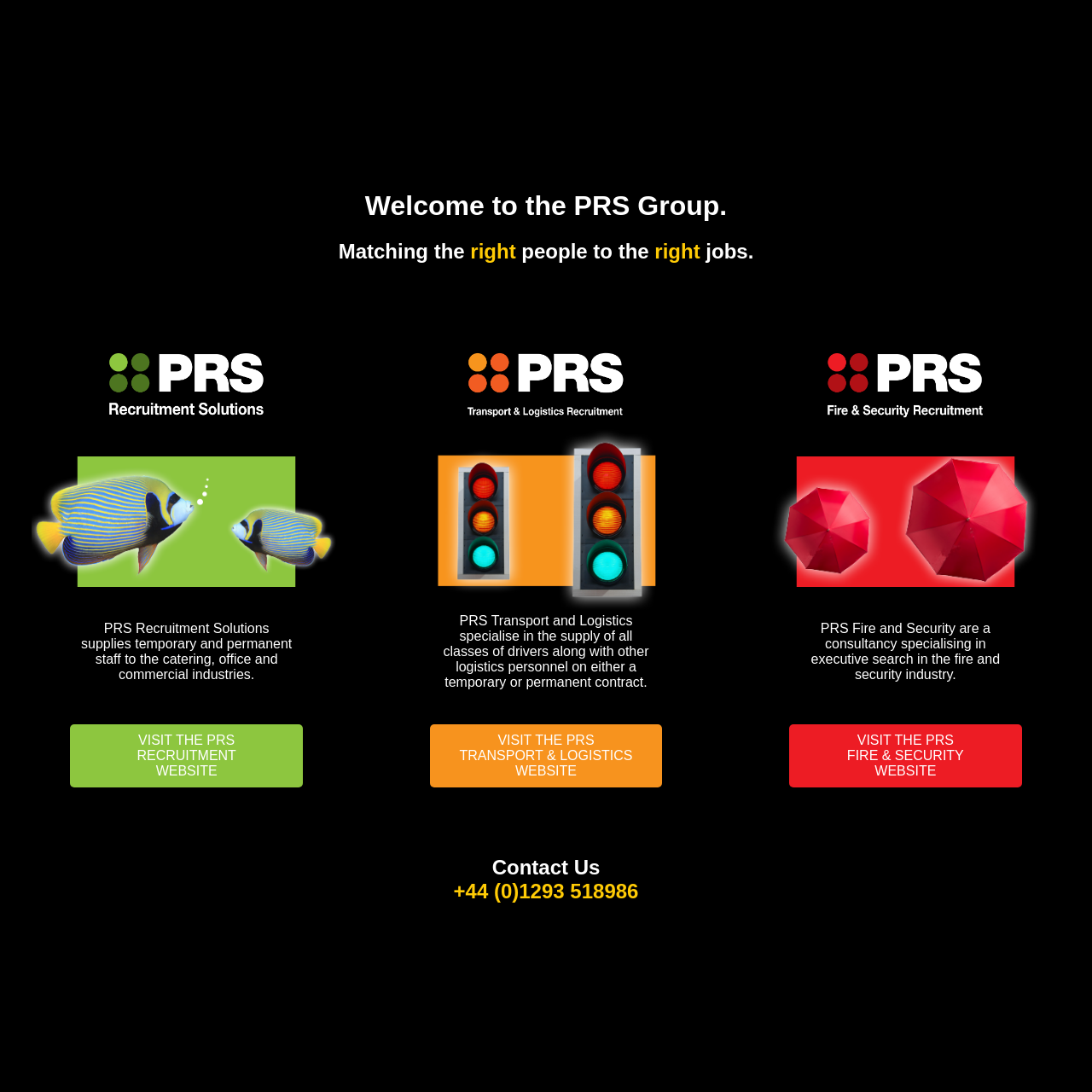How many logos are on the webpage?
Carefully examine the image and provide a detailed answer to the question.

I counted the number of logo images on the webpage, which are PRS Recruitment logo, PRS Transport and Logistics logo, and PRS Fire and Security logo.